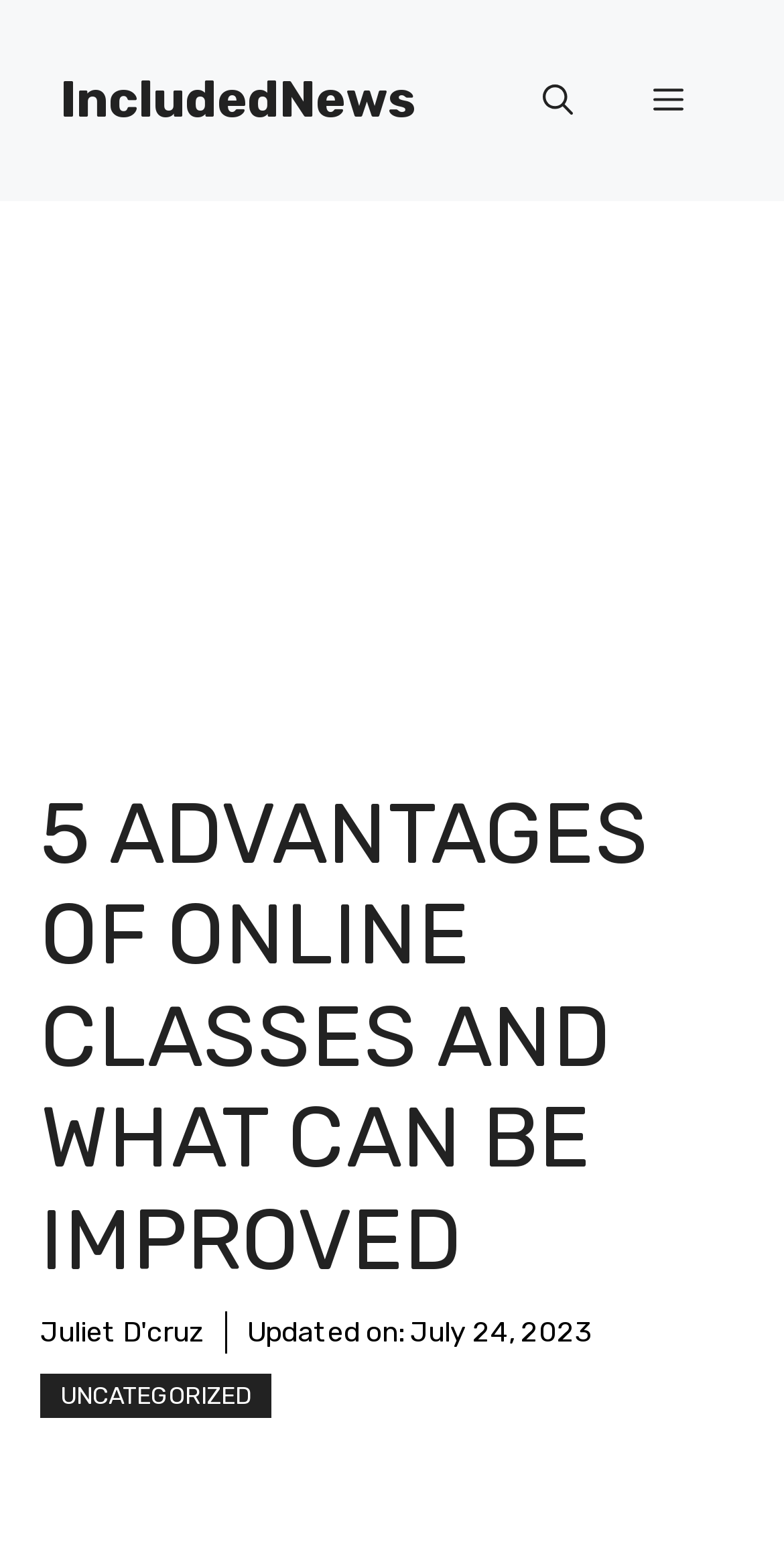What is the purpose of the button with the text 'Open search'?
Refer to the image and offer an in-depth and detailed answer to the question.

I inferred the purpose of the button by looking at its text 'Open search' and its location within the navigation element, which suggests that it is related to searching.